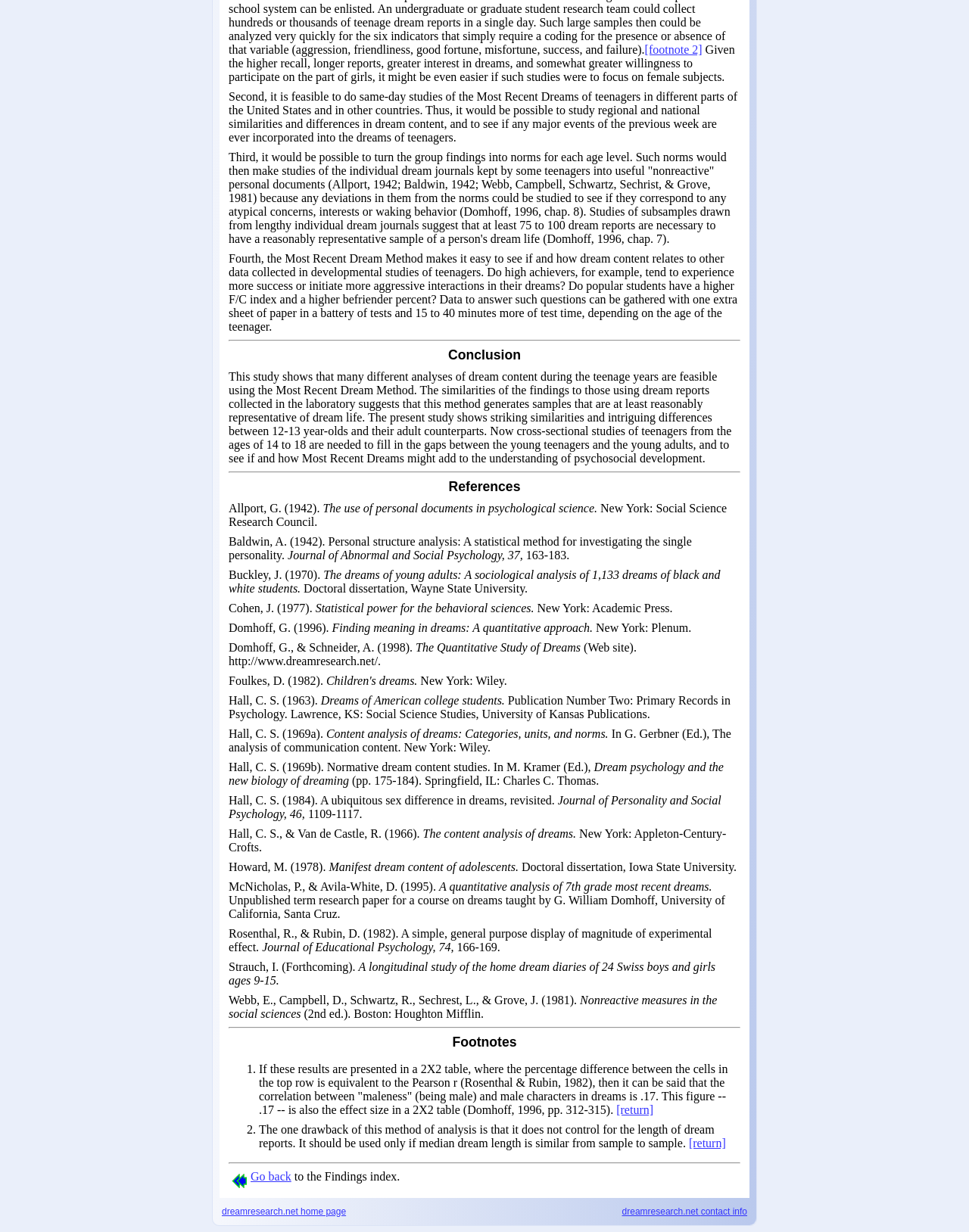Respond to the following query with just one word or a short phrase: 
What is the purpose of using the Most Recent Dream Method?

To study dream content